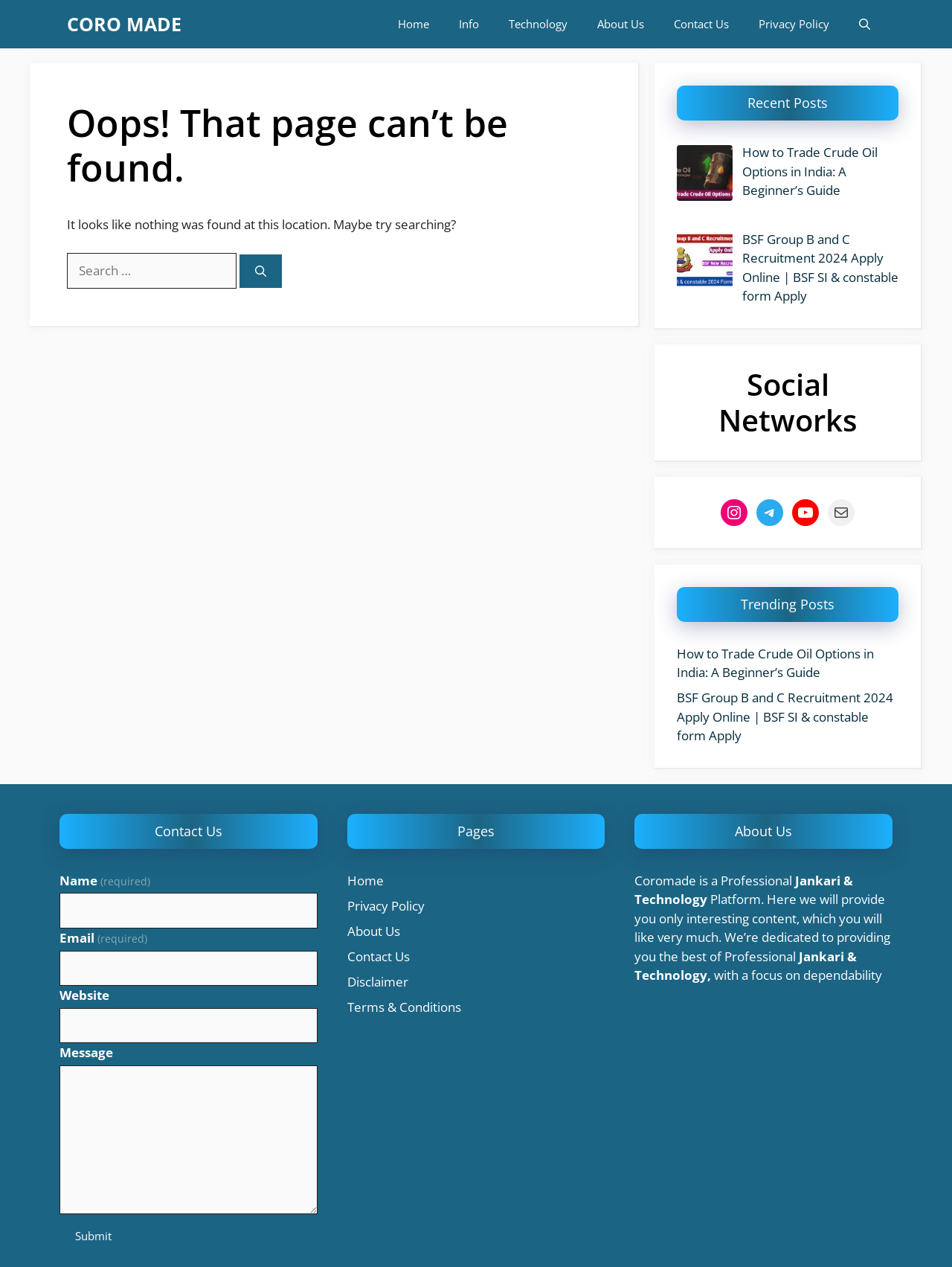Specify the bounding box coordinates of the element's area that should be clicked to execute the given instruction: "Read the About Us page". The coordinates should be four float numbers between 0 and 1, i.e., [left, top, right, bottom].

[0.612, 0.0, 0.692, 0.038]